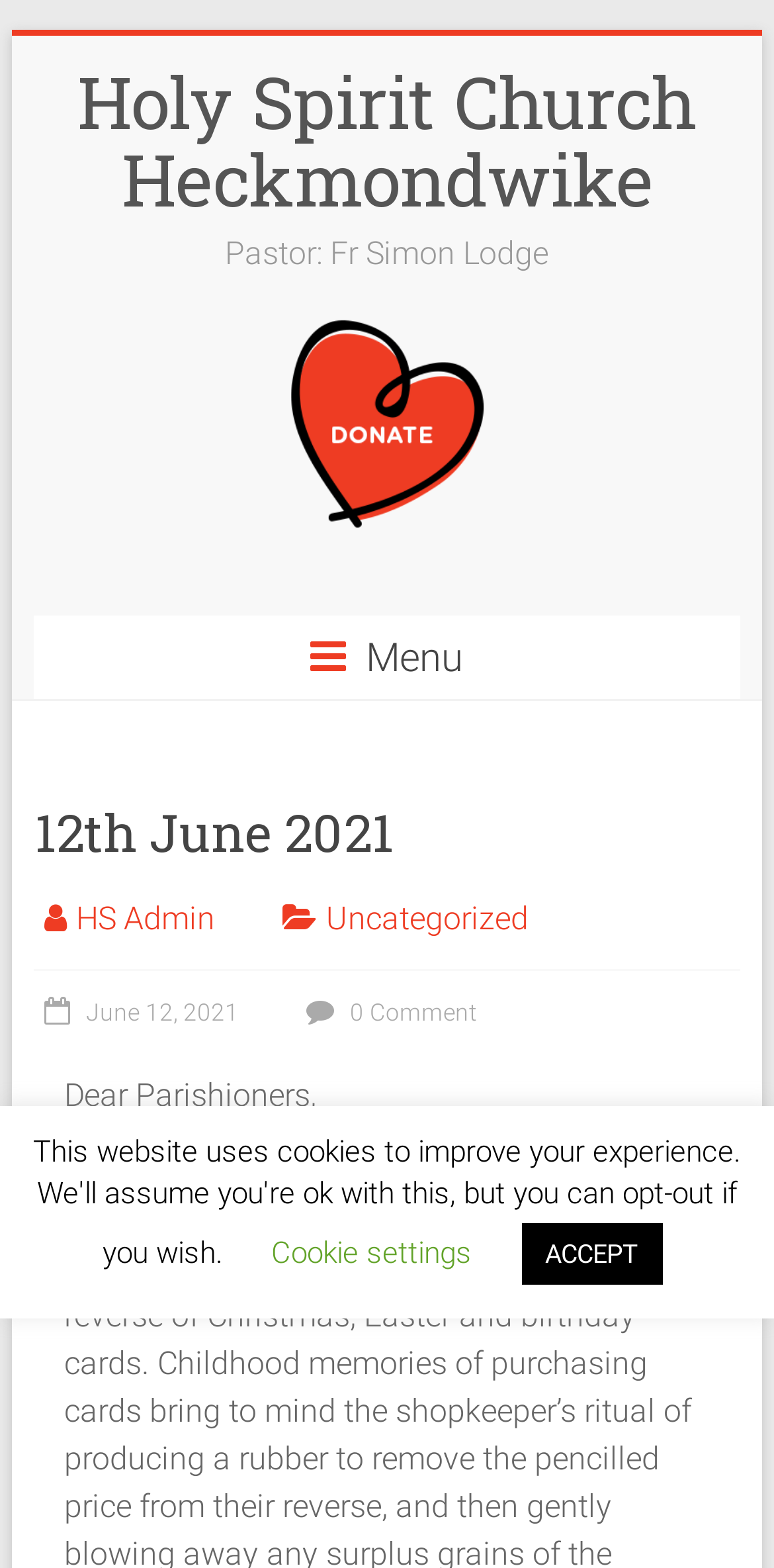Use a single word or phrase to answer the question: 
Who is the pastor of Holy Spirit Church?

Fr Simon Lodge